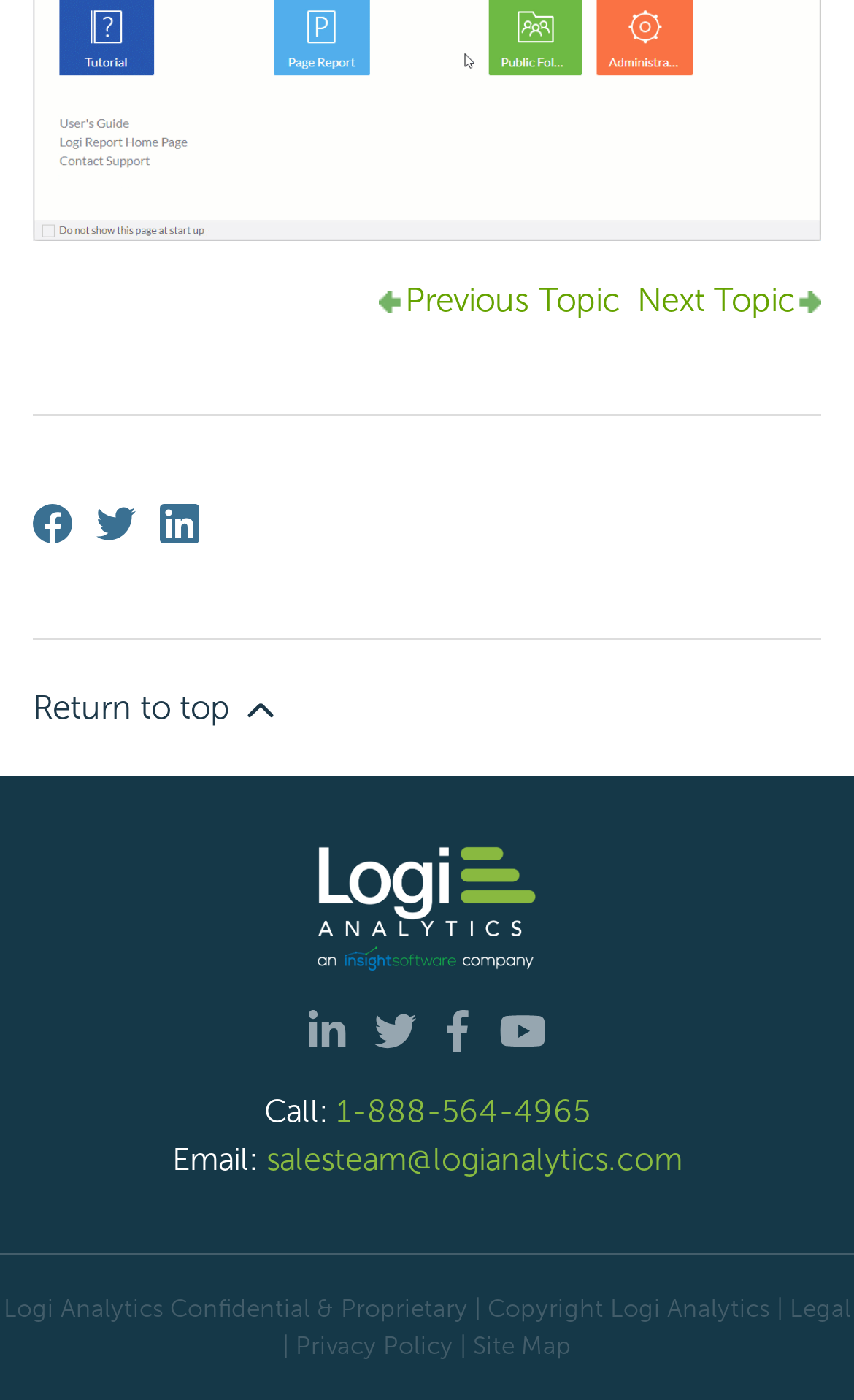How can users contact Logi Analytics?
Look at the screenshot and respond with one word or a short phrase.

Phone and email